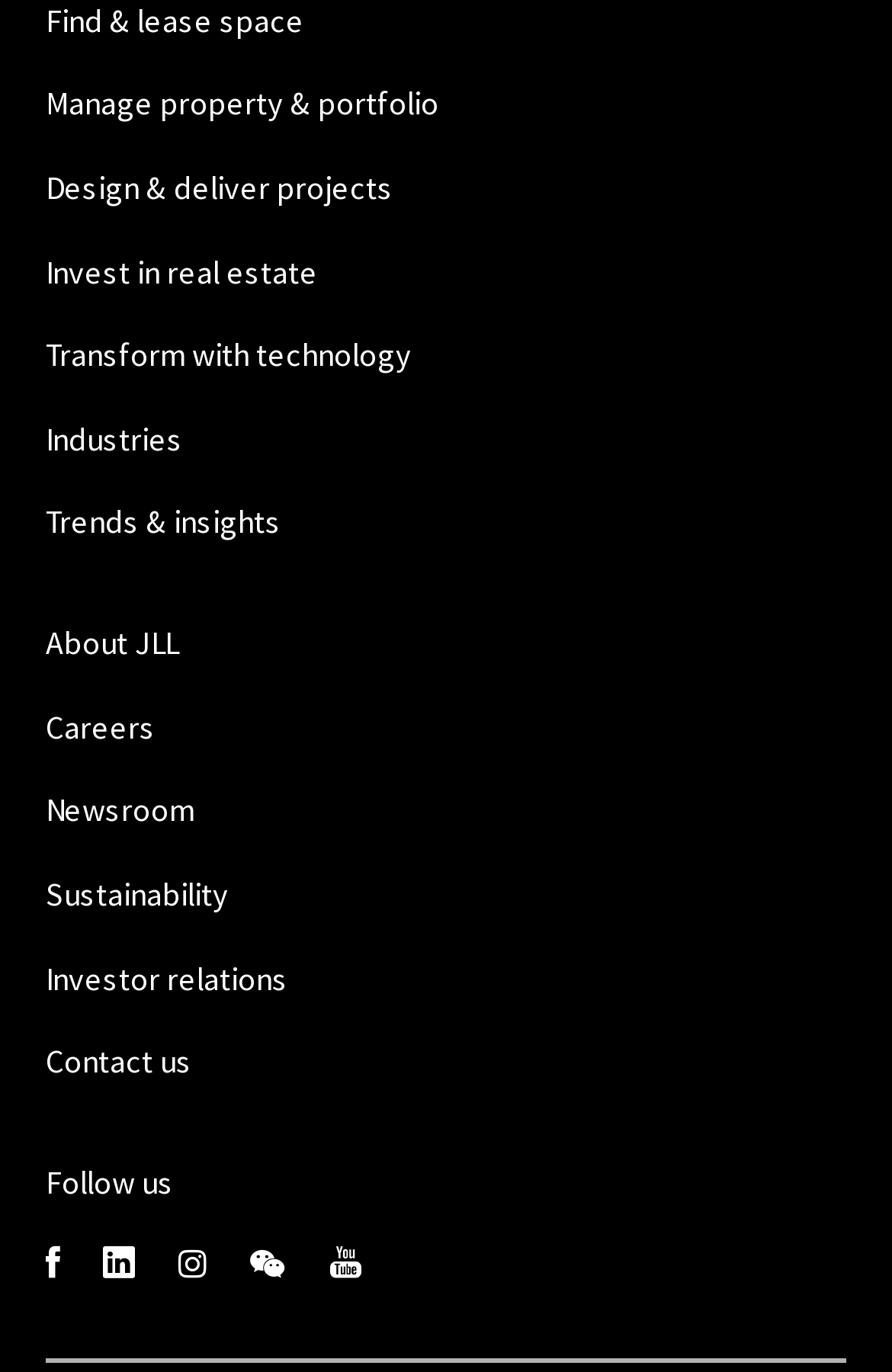Provide the bounding box coordinates of the HTML element this sentence describes: "Industries".

[0.051, 0.305, 0.205, 0.335]